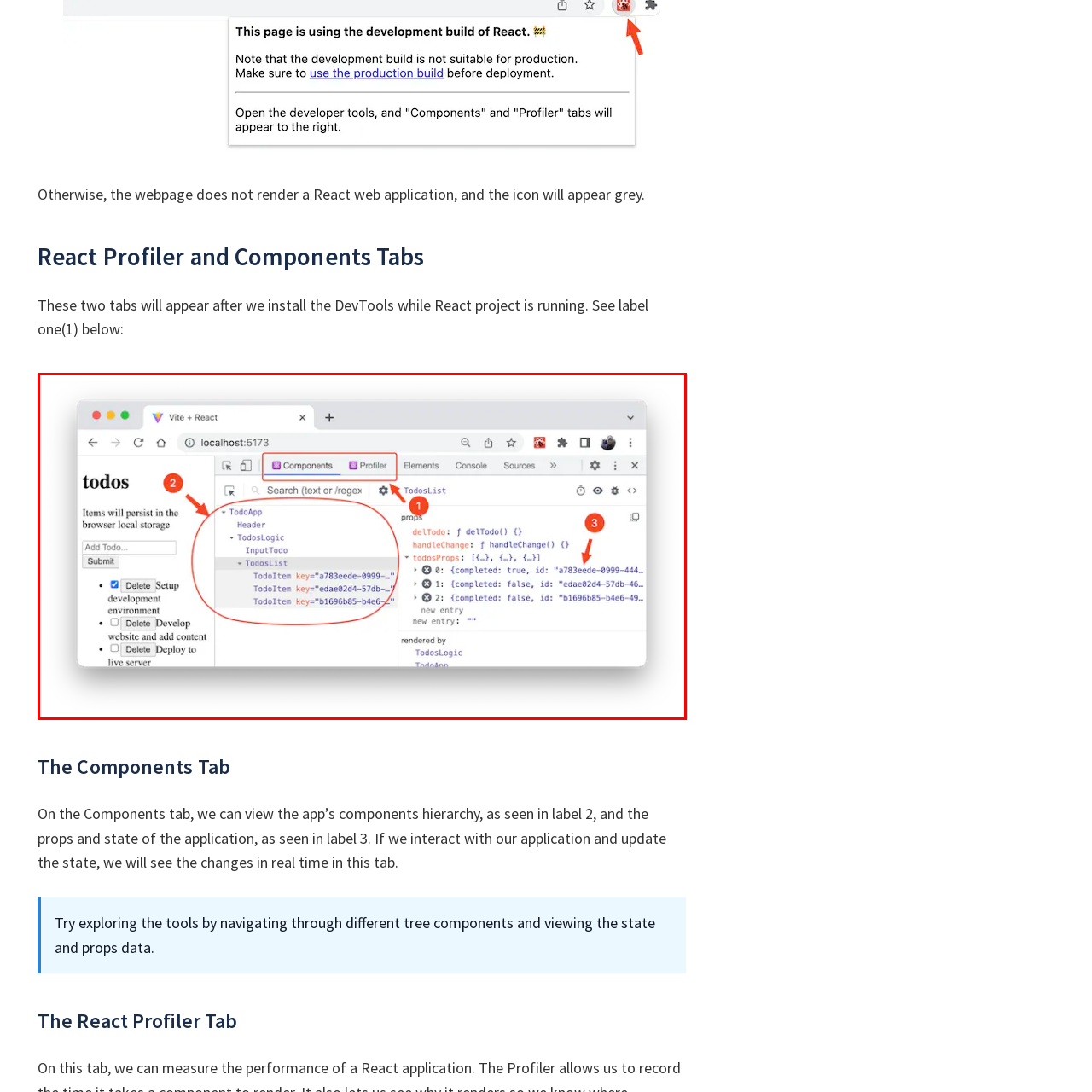Check the section outlined in red, What type of data is displayed in the highlighted section? Please reply with a single word or phrase.

Key-value pairs